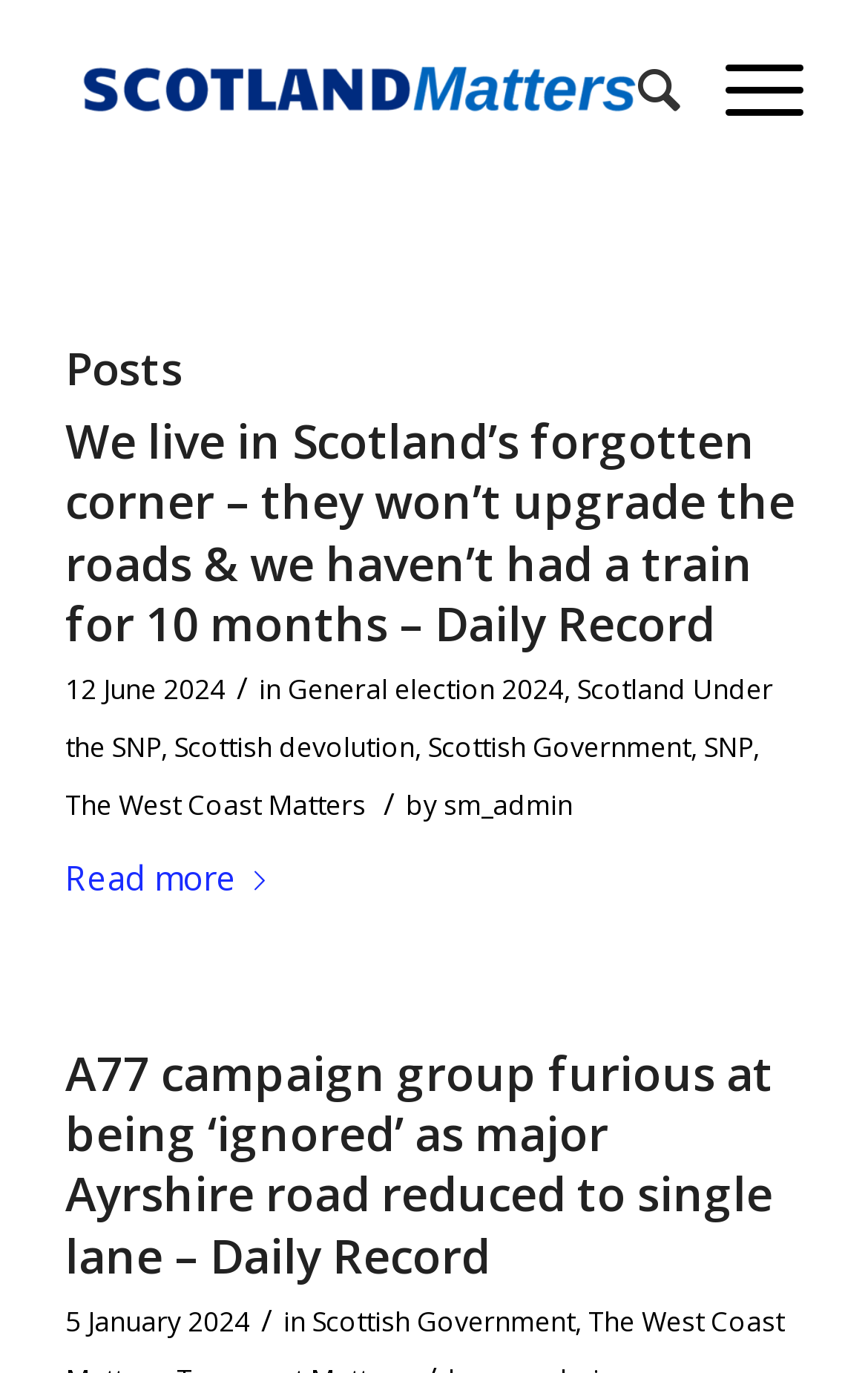Please locate the bounding box coordinates for the element that should be clicked to achieve the following instruction: "View the menu". Ensure the coordinates are given as four float numbers between 0 and 1, i.e., [left, top, right, bottom].

[0.784, 0.0, 0.925, 0.13]